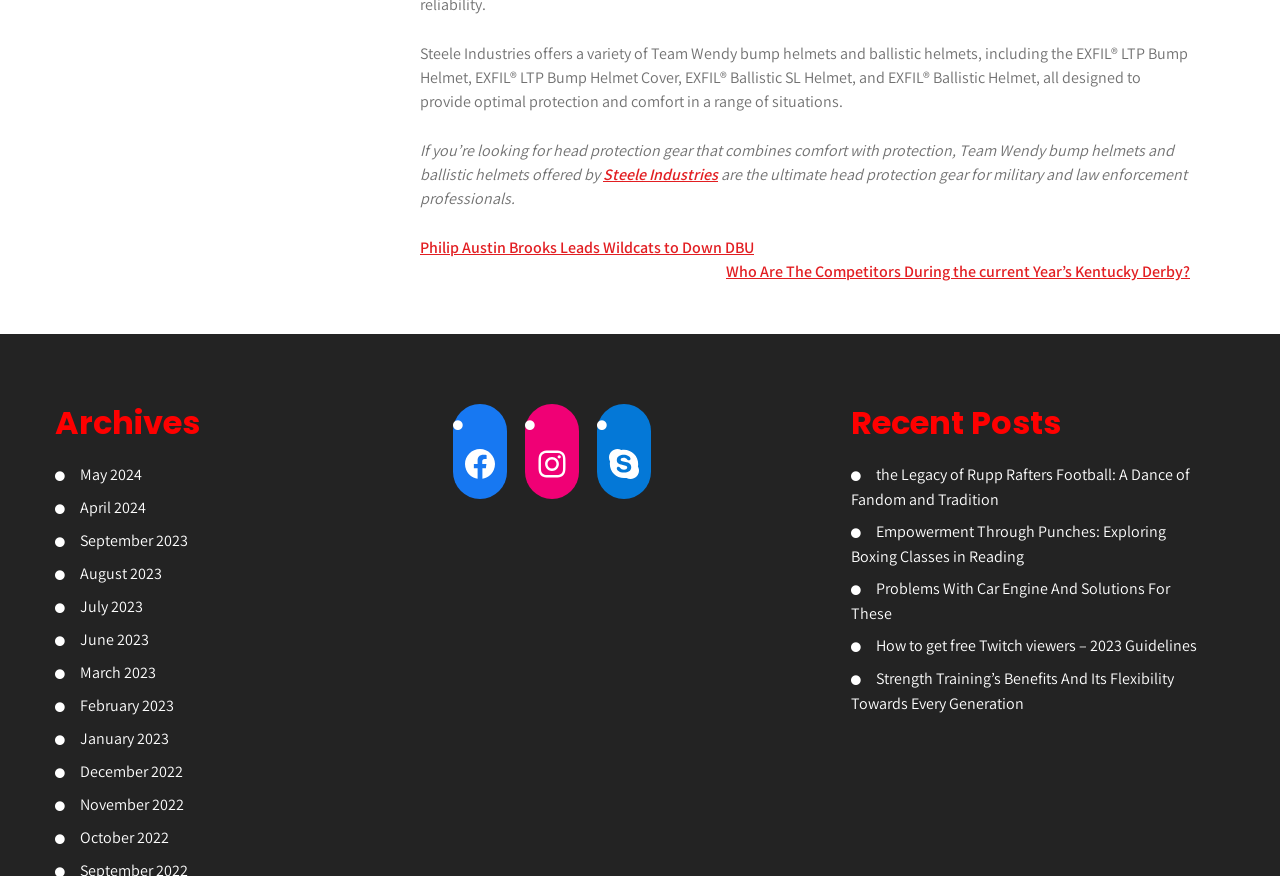Please provide the bounding box coordinates for the element that needs to be clicked to perform the following instruction: "Visit the 'Steele Industries' website". The coordinates should be given as four float numbers between 0 and 1, i.e., [left, top, right, bottom].

[0.471, 0.188, 0.561, 0.212]